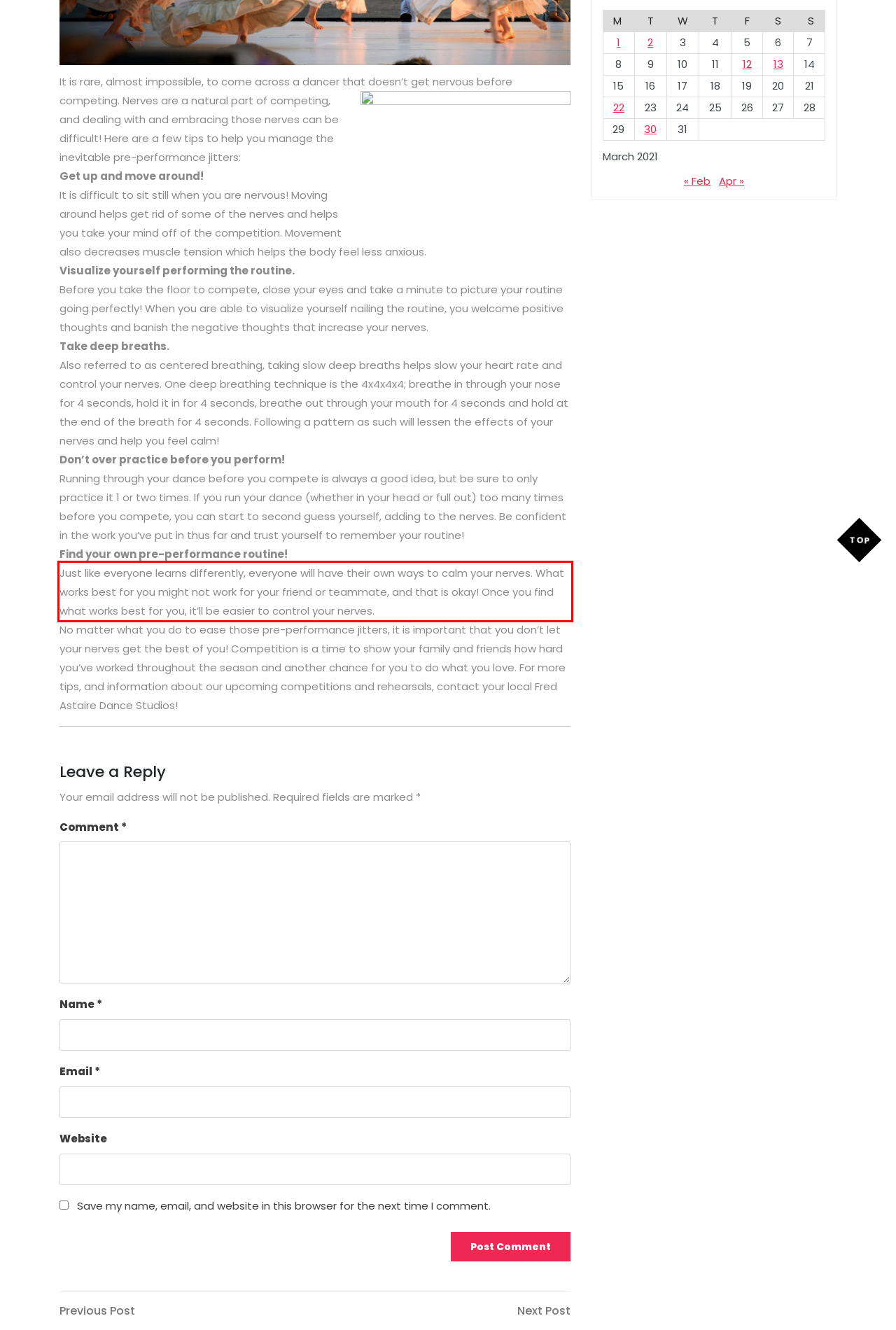Given a webpage screenshot, identify the text inside the red bounding box using OCR and extract it.

Just like everyone learns differently, everyone will have their own ways to calm your nerves. What works best for you might not work for your friend or teammate, and that is okay! Once you find what works best for you, it’ll be easier to control your nerves.